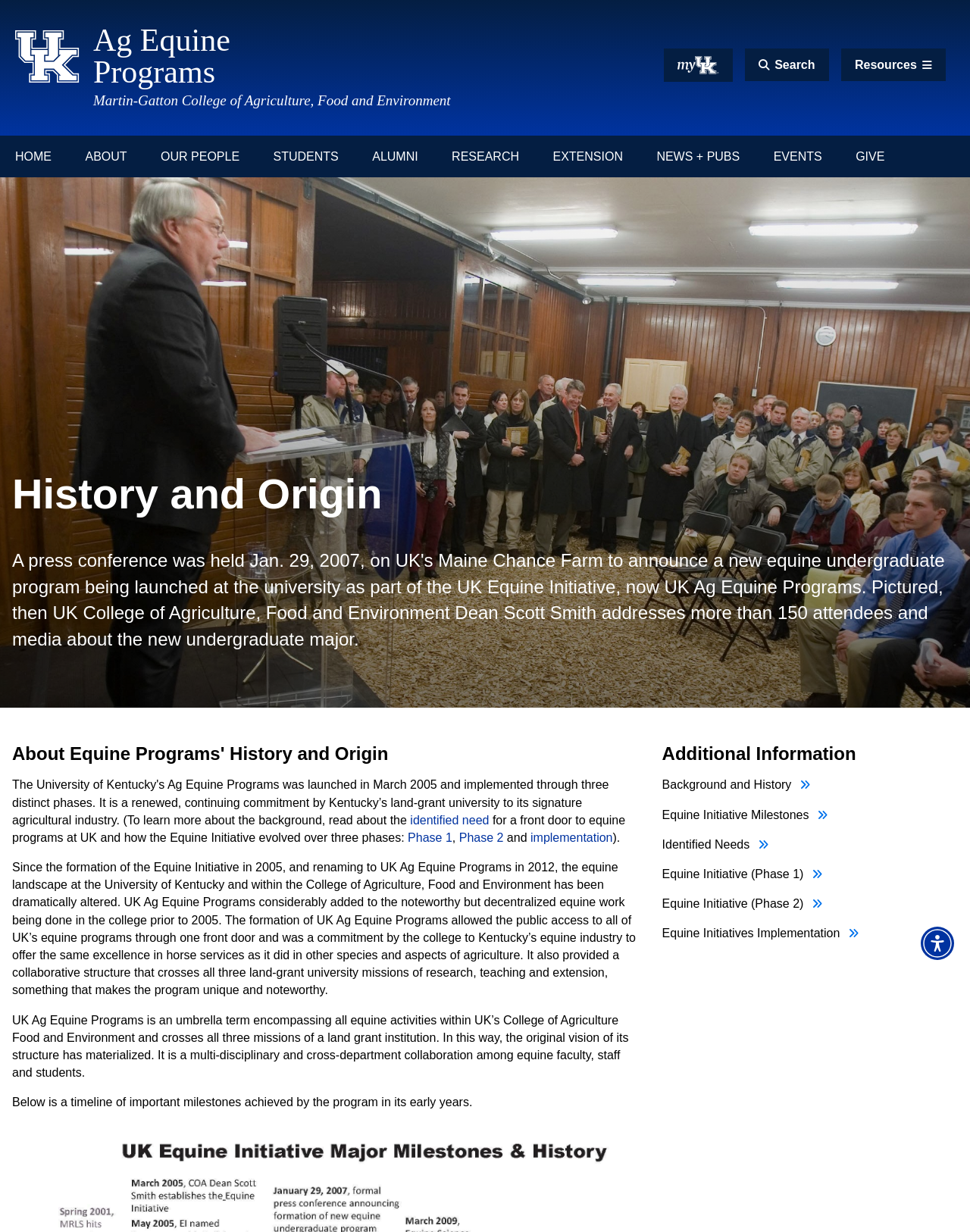Using the details in the image, give a detailed response to the question below:
What is the name of the program that encompasses all equine activities within UK's College of Agriculture?

I found the answer by reading the static text element that describes the program, which states that UK Ag Equine Programs is an umbrella term encompassing all equine activities within UK's College of Agriculture Food and Environment.